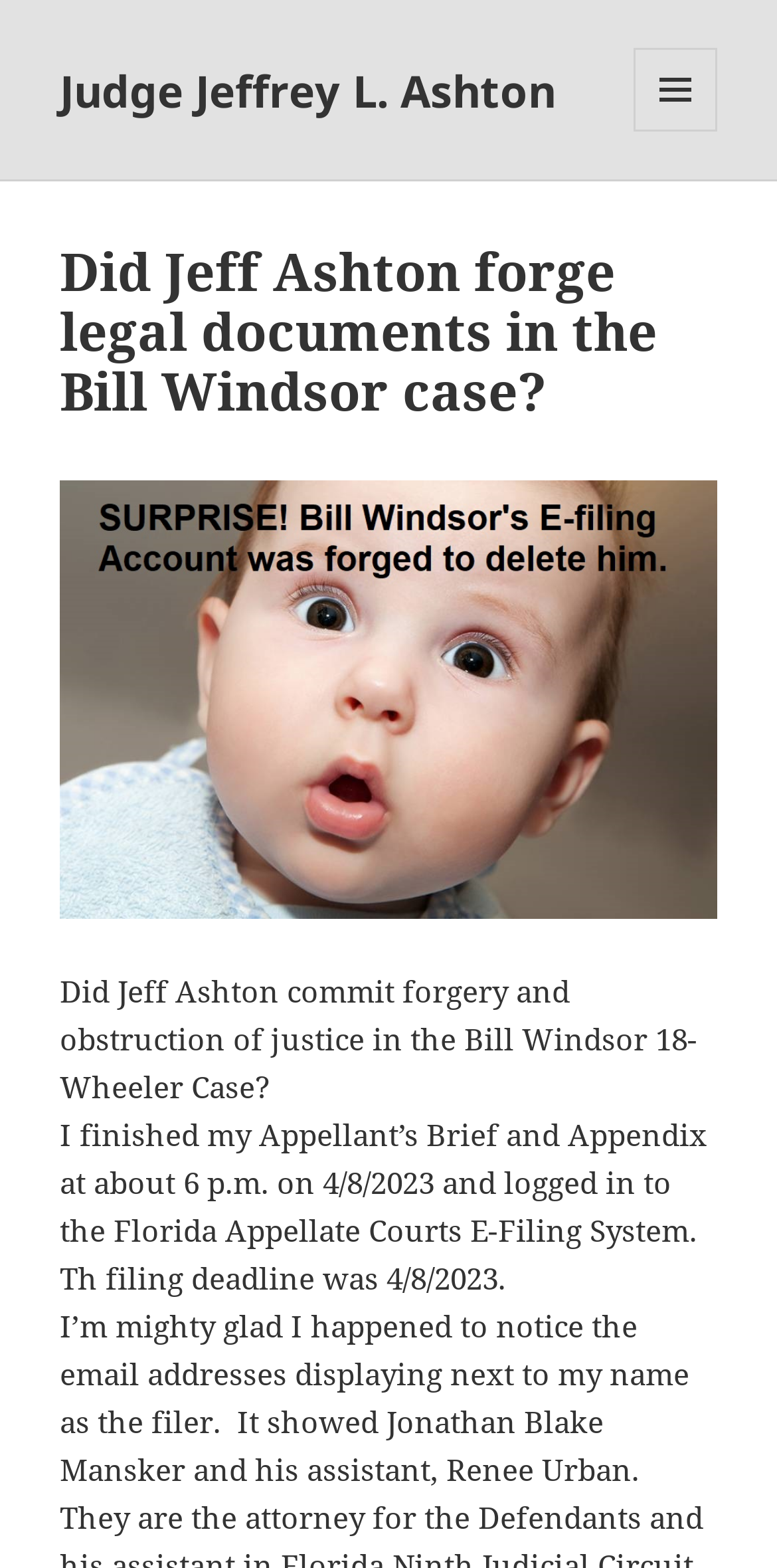Write a detailed summary of the webpage, including text, images, and layout.

The webpage appears to be an article or blog post discussing a legal case involving Jeff Ashton and Bill Windsor. At the top of the page, there is a link to "Judge Jeffrey L. Ashton" situated near the left edge of the page. Below this link, there is a button labeled "MENU AND WIDGETS" located near the right edge of the page.

The main content of the page is divided into sections. The first section is a header area that spans the entire width of the page, containing a heading that reads "Did Jeff Ashton forge legal documents in the Bill Windsor case?" This heading is centered near the top of the page.

Below the header, there is an image related to "Jeff Ashton Forgery" that occupies a significant portion of the page, stretching from the left edge to nearly the right edge. The image is positioned roughly in the middle of the page, vertically.

Underneath the image, there are two blocks of text. The first block is a brief summary or title that reads "Did Jeff Ashton commit forgery and obstruction of justice in the Bill Windsor 18-Wheeler Case?" This text is situated near the left edge of the page.

The second block of text is a longer paragraph that describes the author's experience with filing a legal document. The text begins with "I finished my Appellant’s Brief and Appendix at about 6 p.m. on 4/8/2023 and logged in to the Florida Appellate Courts E-Filing System." This paragraph is also positioned near the left edge of the page, below the previous block of text.